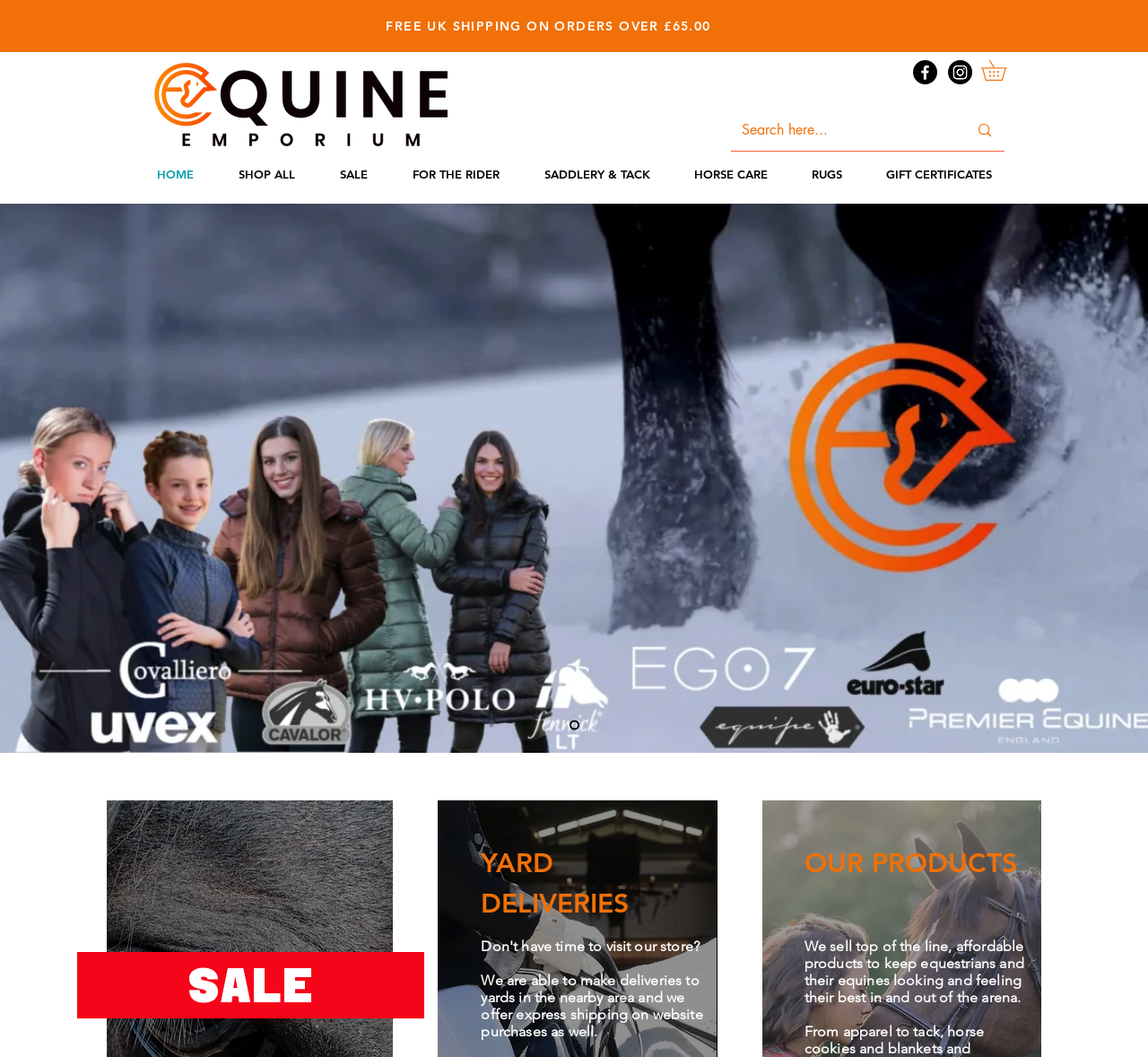Answer the question below using just one word or a short phrase: 
What is the location of the yard deliveries?

Nearby area